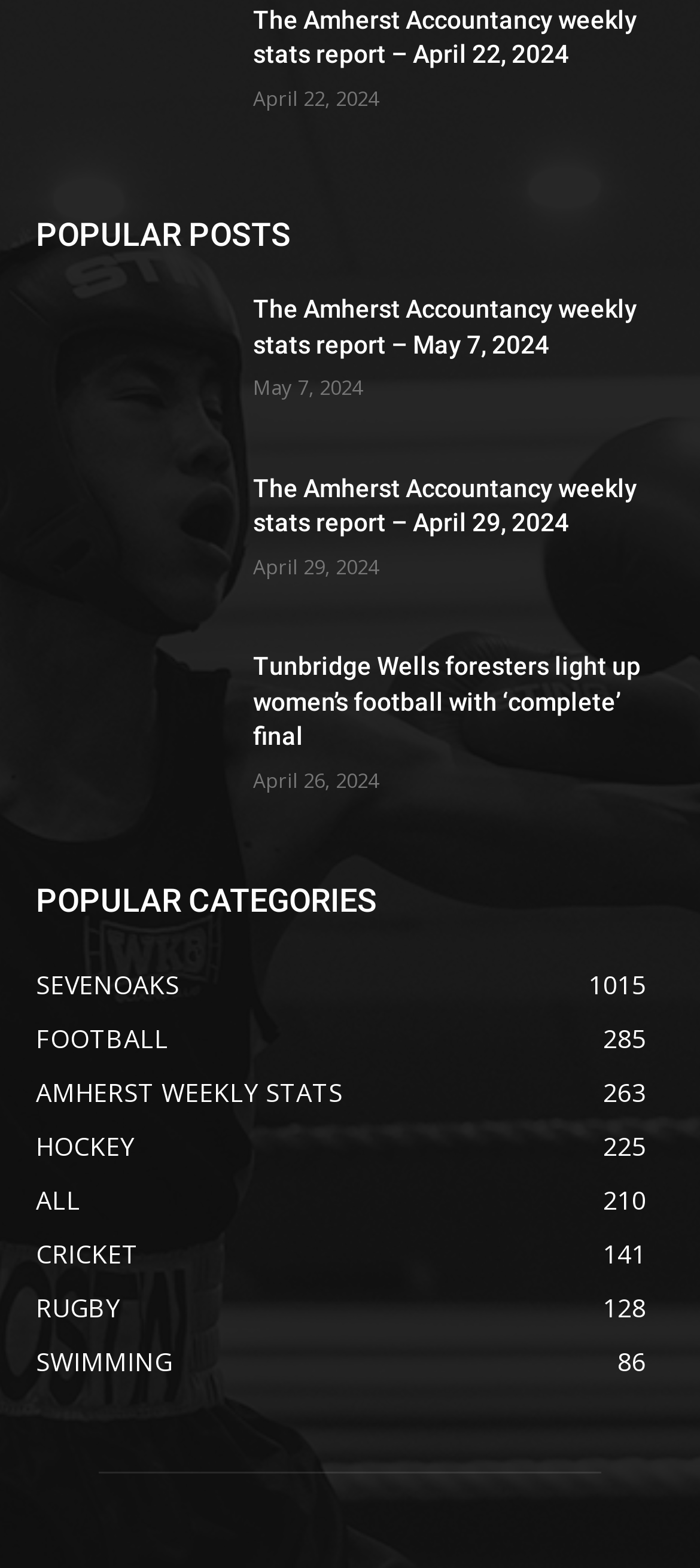Can you find the bounding box coordinates of the area I should click to execute the following instruction: "read about Tunbridge Wells foresters in women’s football"?

[0.051, 0.414, 0.321, 0.499]